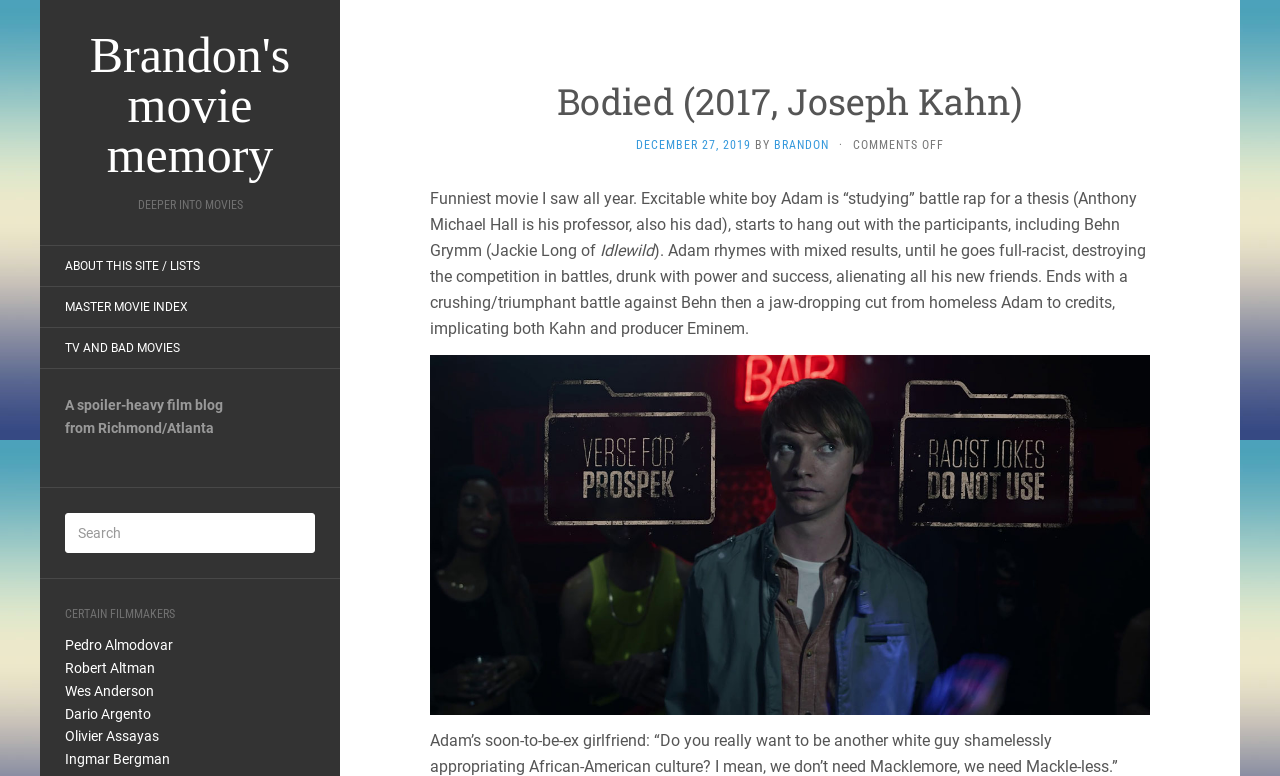Given the description About Natural Aromatics, predict the bounding box coordinates of the UI element. Ensure the coordinates are in the format (top-left x, top-left y, bottom-right x, bottom-right y) and all values are between 0 and 1.

None